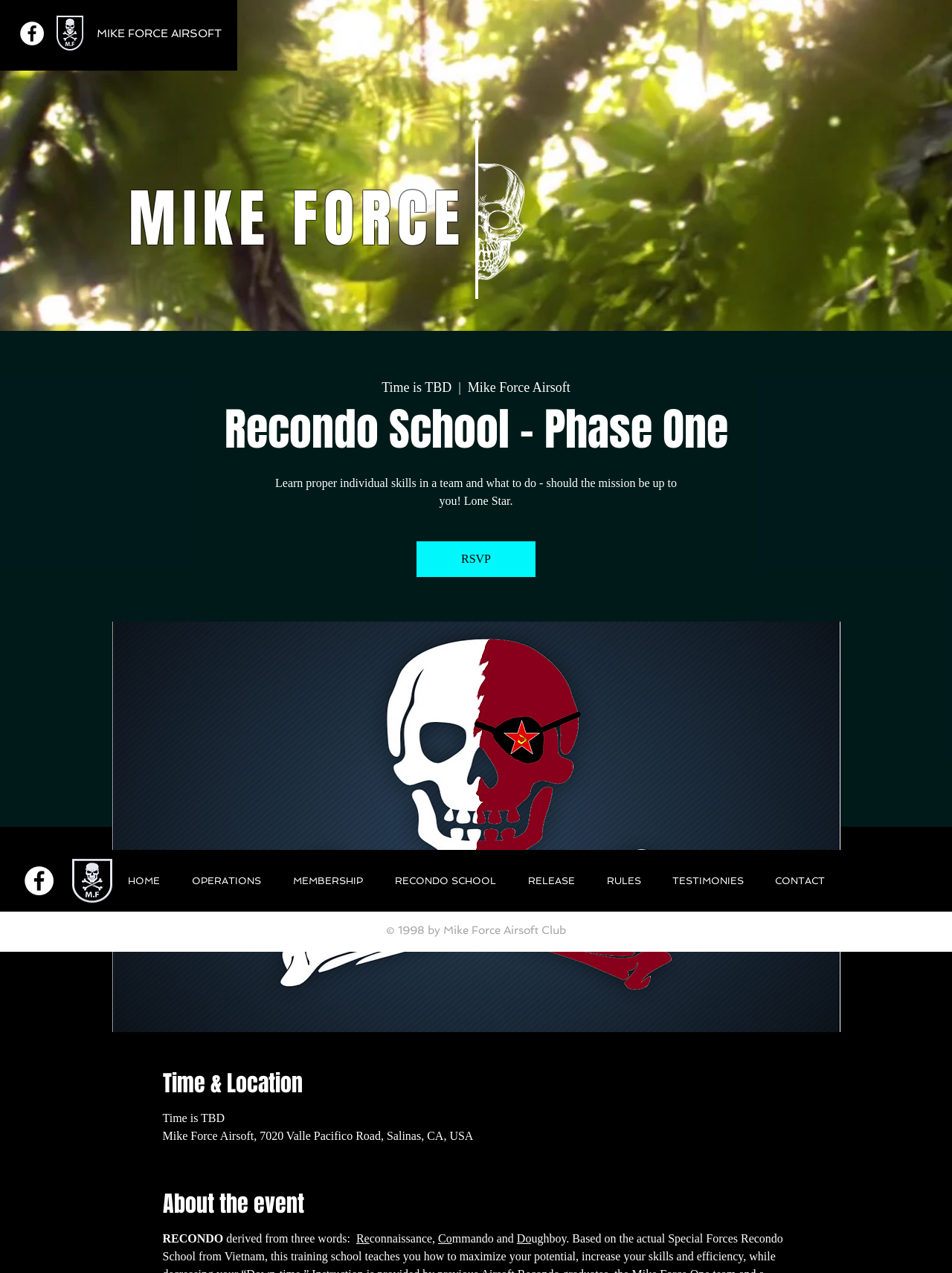What is the event name described on the webpage?
Using the visual information, answer the question in a single word or phrase.

Recondo School - Phase One